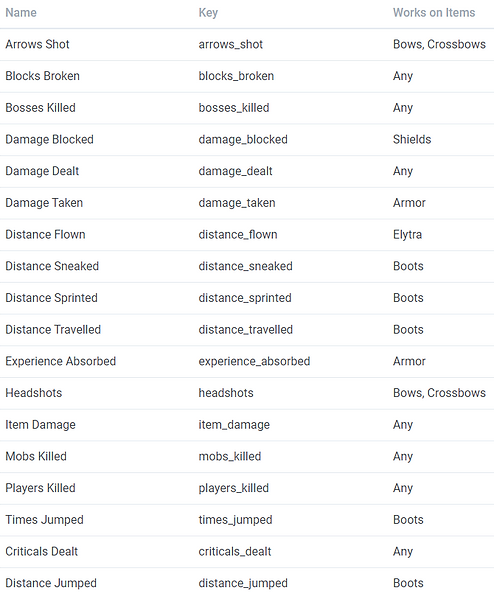Offer a detailed narrative of the scene shown in the image.

The image titled "Screenshot_1420.png" provides a detailed overview of various stat trackers that can enhance player experience by tracking specific in-game statistics. This resource allows players to monitor their usage of items, showcasing progress with each item utilized, and is particularly useful in competitive gameplay. 

The accompanying text indicates that these stat trackers can be found in the Oceania crate at the specified location in the game. Additionally, it emphasizes that certain stat trackers are compatible only with designated items, encouraging players to refer to the image for guidance on which trackers apply to which items. 

The list highlights various key statistics tracked, including actions such as "Arrows Shot," "Damage Dealt," and "Mobs Killed," detailing the specific items they correspond to. Players can use this information to optimize their gameplay strategy and maximize their effectiveness in the game.